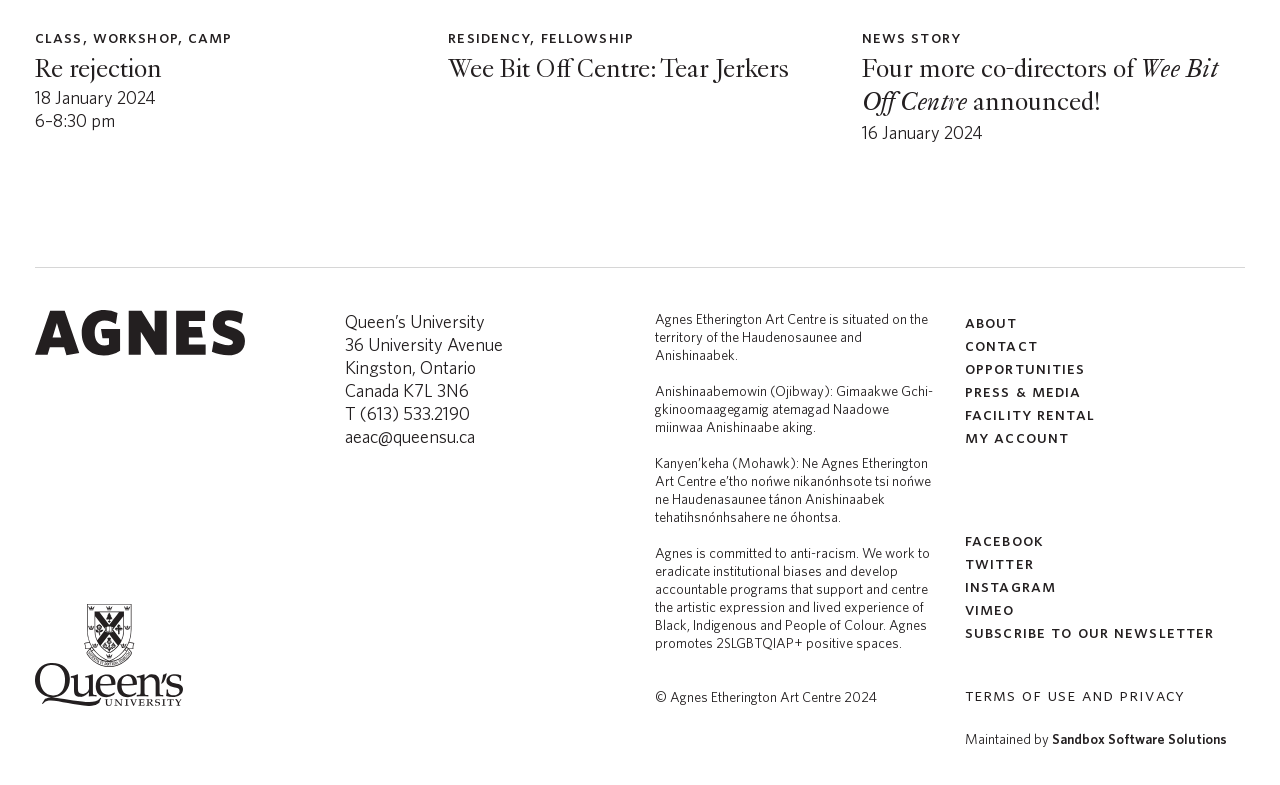Select the bounding box coordinates of the element I need to click to carry out the following instruction: "Contact Agnes Etherington Art Centre through email".

[0.27, 0.543, 0.371, 0.569]